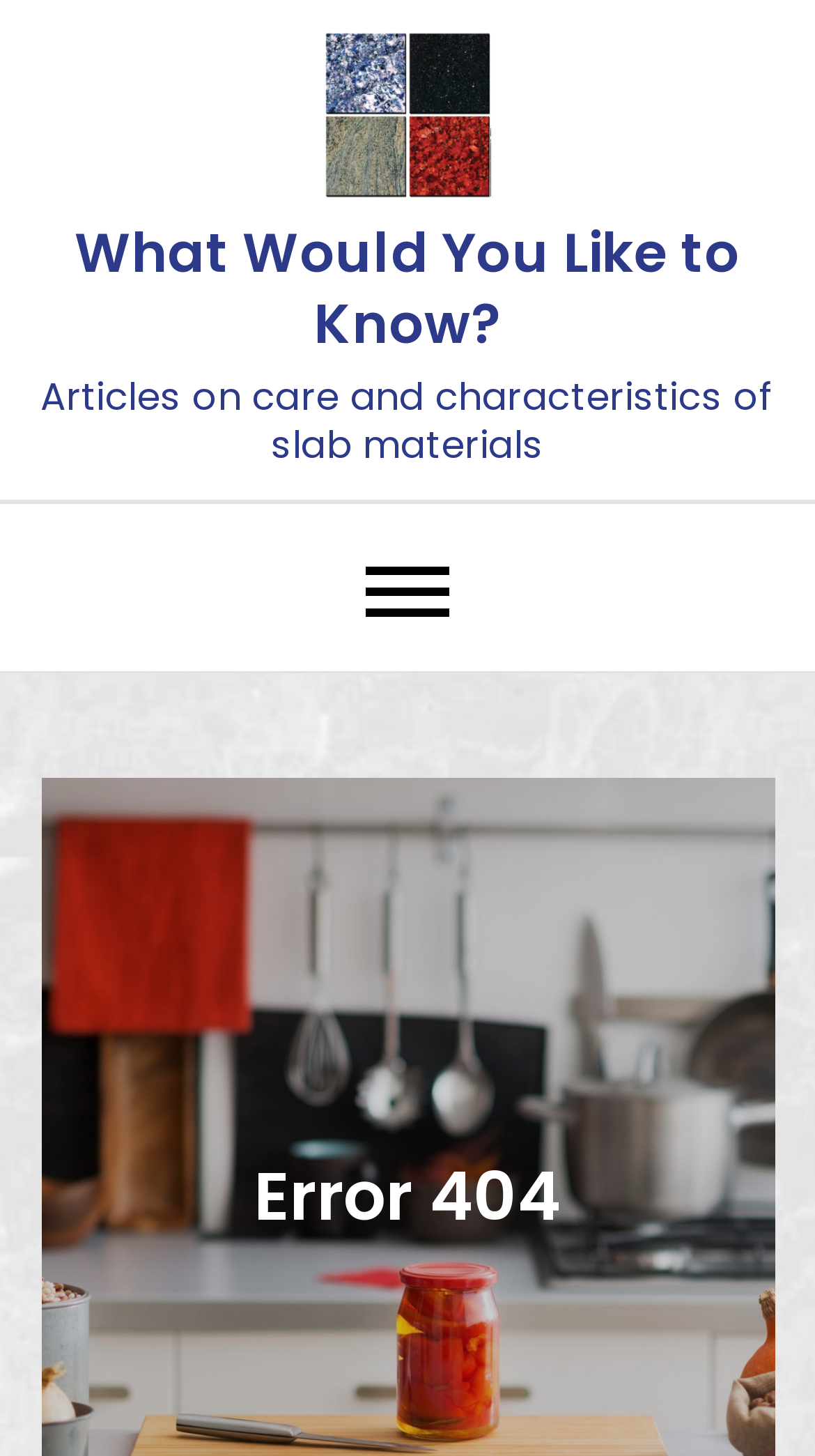What is the topic of the articles mentioned on this page?
Use the image to give a comprehensive and detailed response to the question.

I found a static text element that mentions 'Articles on care and characteristics of slab materials', which suggests that the topic of the articles is related to slab materials.